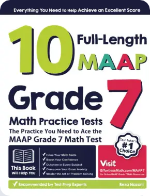Who recommends this book?
Refer to the image and offer an in-depth and detailed answer to the question.

The book cover explicitly states that it is 'Recommended by Test Prep Experts', indicating that experts in the field of test preparation have endorsed this book as a valuable resource for students.